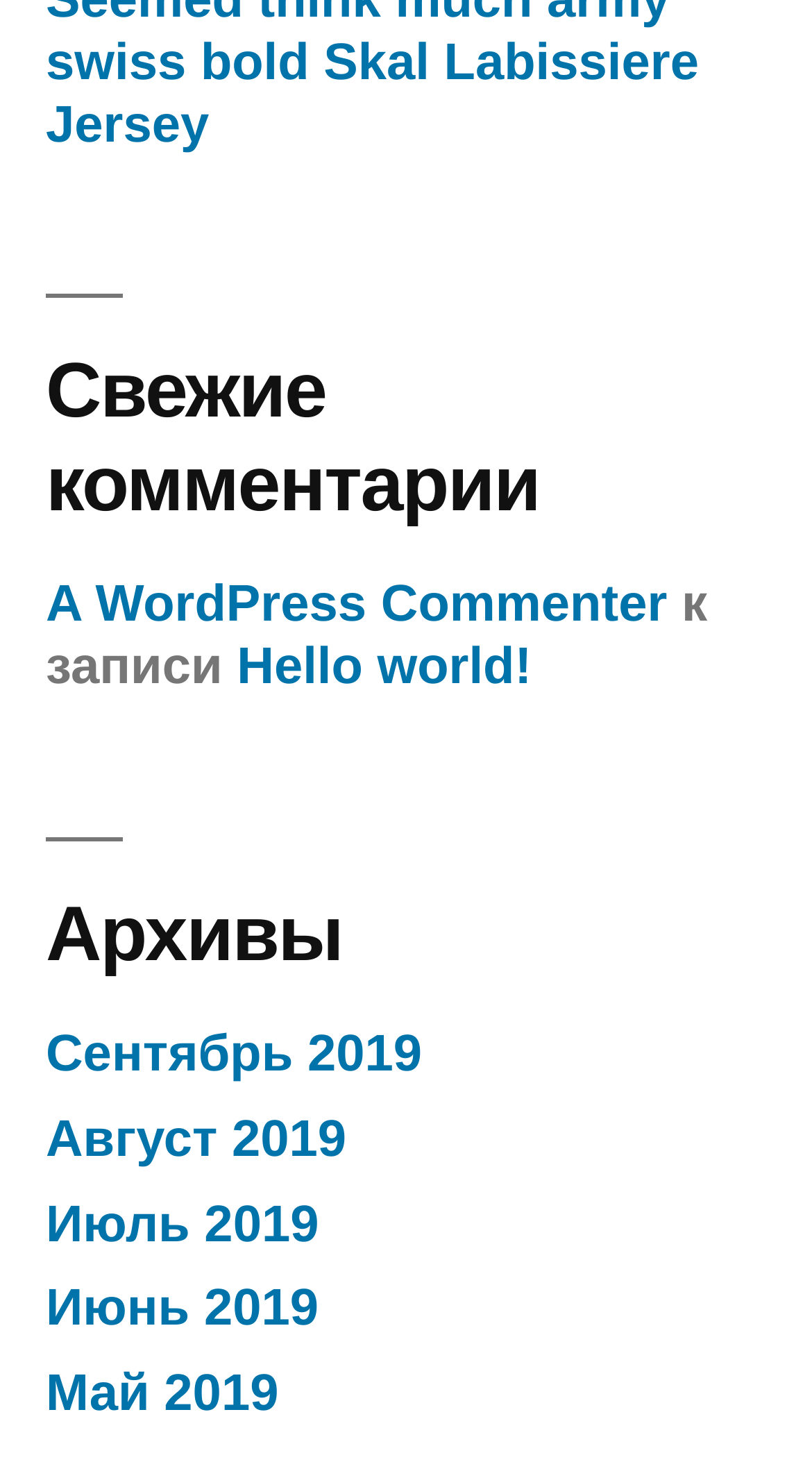Locate the bounding box coordinates of the element to click to perform the following action: 'view recent comments'. The coordinates should be given as four float values between 0 and 1, in the form of [left, top, right, bottom].

[0.056, 0.199, 0.944, 0.358]